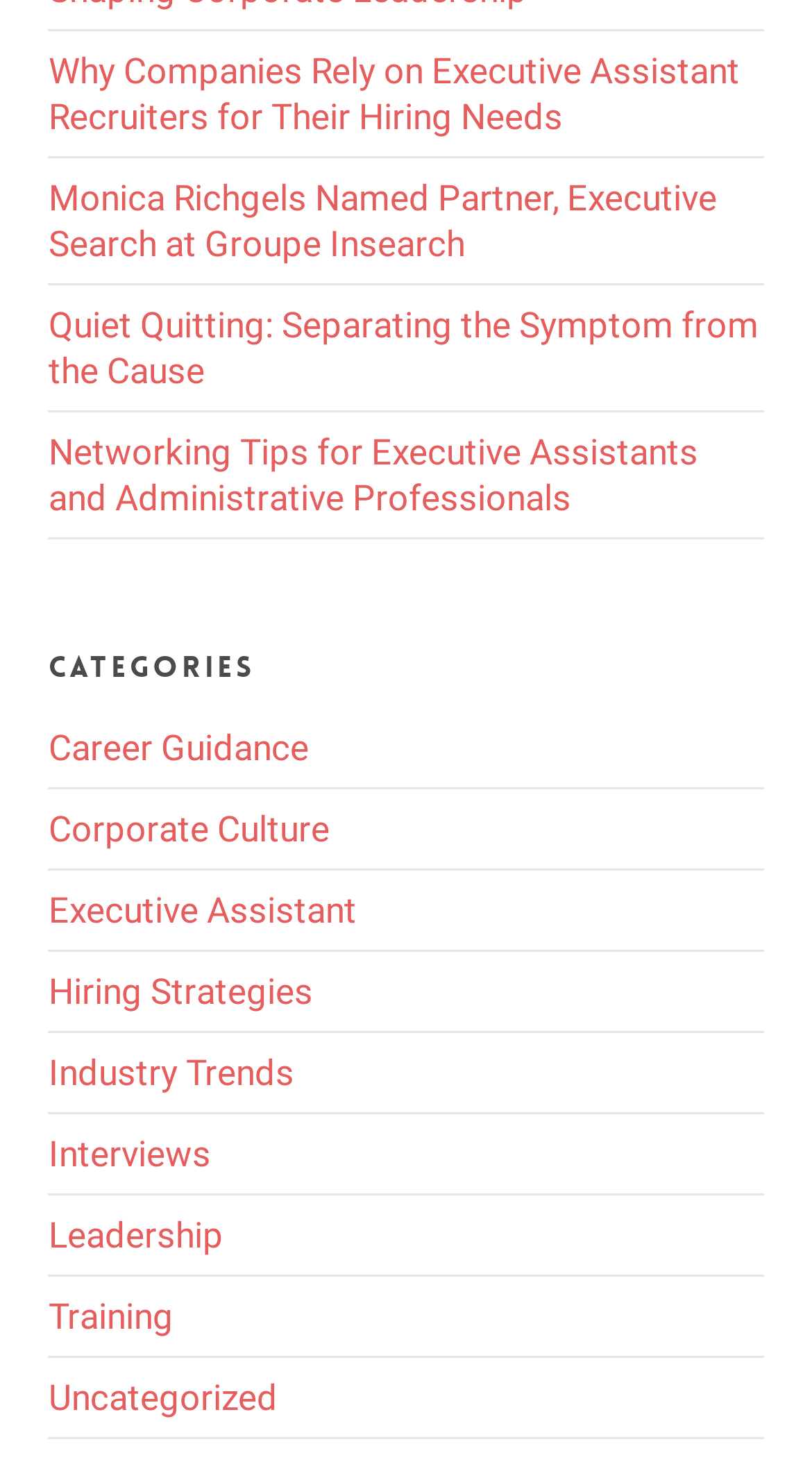Please identify the bounding box coordinates of the area that needs to be clicked to fulfill the following instruction: "Read about why companies rely on executive assistant recruiters."

[0.06, 0.034, 0.911, 0.093]